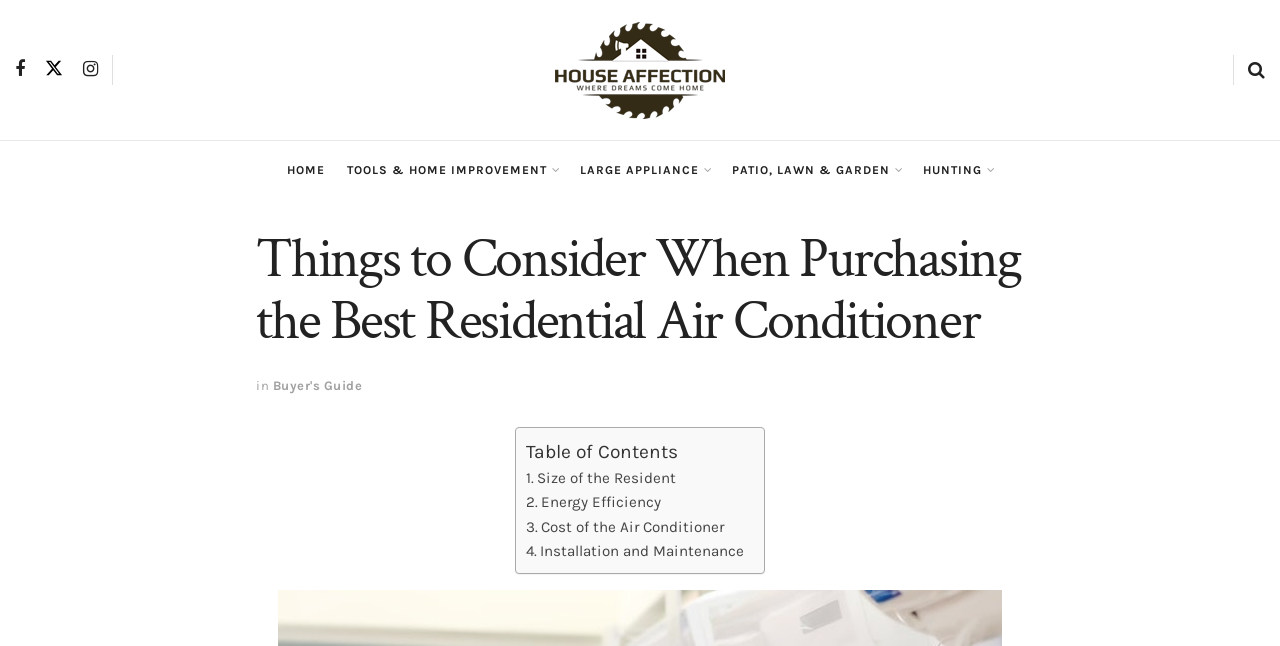Find the UI element described as: "Cost of the Air Conditioner" and predict its bounding box coordinates. Ensure the coordinates are four float numbers between 0 and 1, [left, top, right, bottom].

[0.411, 0.797, 0.566, 0.834]